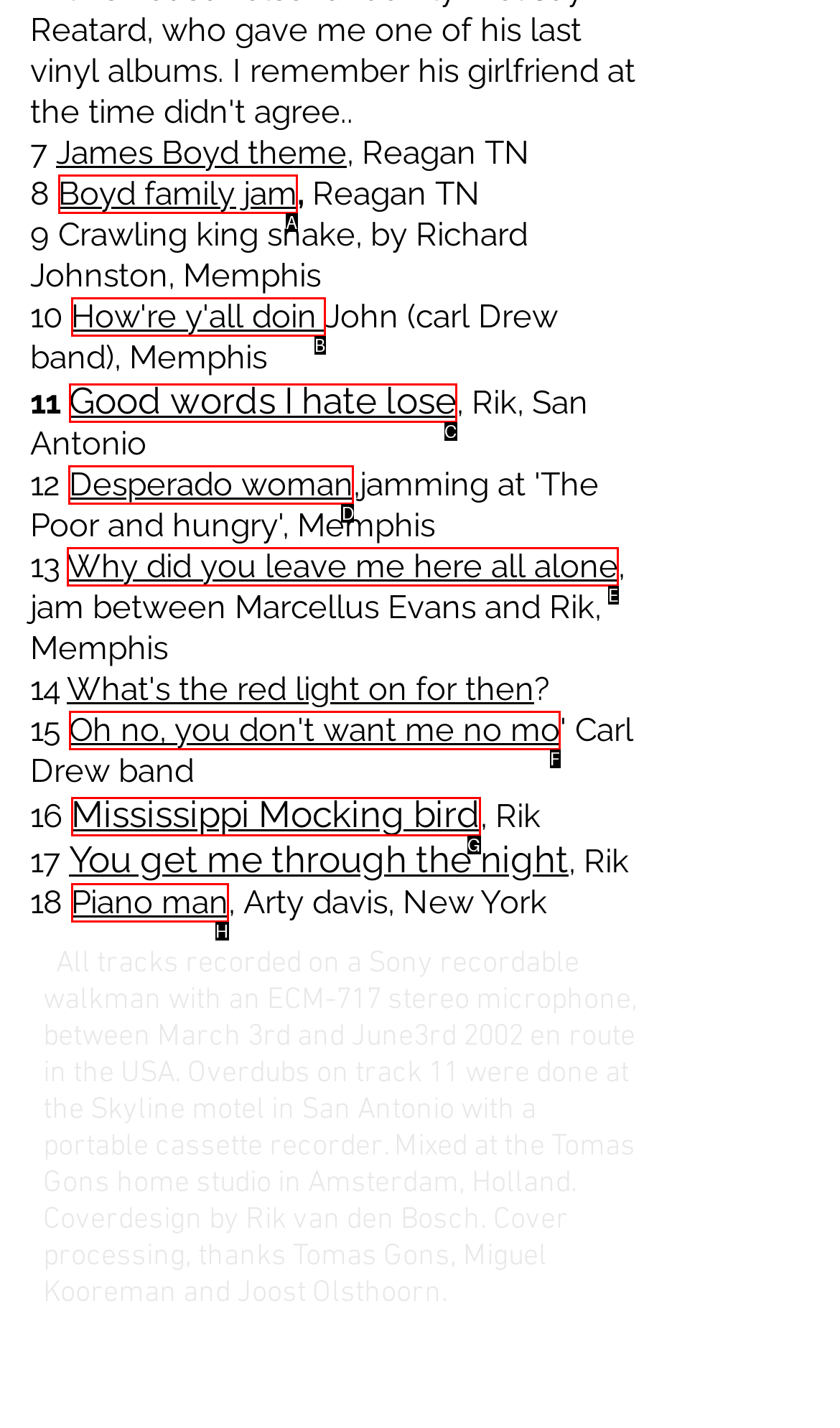Select the HTML element to finish the task: Click on Desperado woman Reply with the letter of the correct option.

D